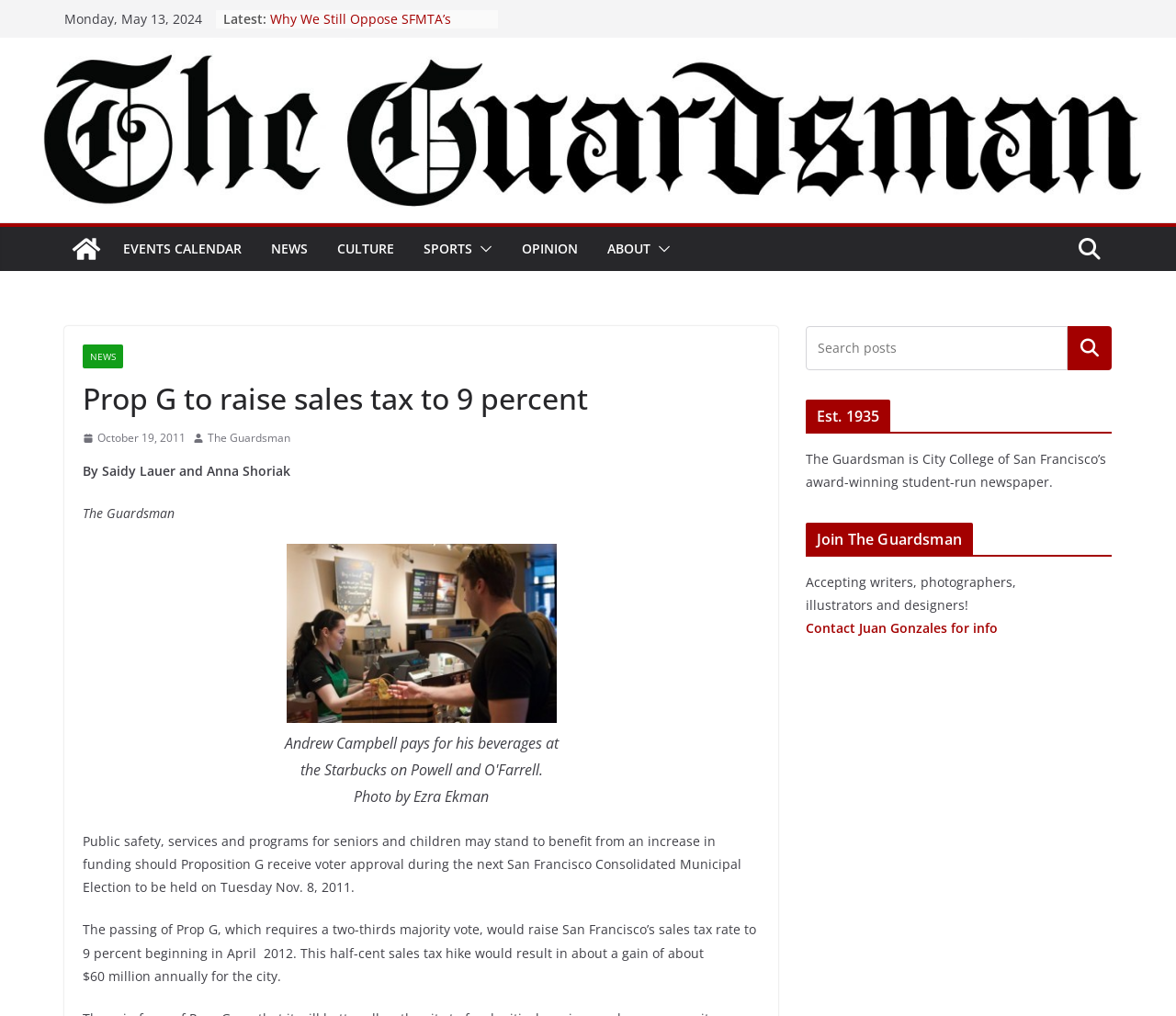Summarize the webpage with a detailed and informative caption.

This webpage appears to be the online version of The Guardsman, a student-run newspaper from City College of San Francisco. At the top left corner, there is a logo of The Guardsman, accompanied by a link to the newspaper's homepage. Below the logo, there is a horizontal navigation menu with links to different sections, including EVENTS CALENDAR, NEWS, CULTURE, SPORTS, OPINION, and ABOUT.

On the top right corner, there is a search bar with a search button. Below the search bar, there is a section with the newspaper's establishment year, 1935, and a brief description of the newspaper.

The main content of the webpage is an article titled "Prop G to raise sales tax to 9 percent." The article is divided into several paragraphs, with the first paragraph describing the potential benefits of Proposition G, including increased funding for public safety, services, and programs for seniors and children. The subsequent paragraphs provide more details about the proposition, including the required two-thirds majority vote and the expected annual gain of $60 million for the city.

To the left of the article, there is a sidebar with a list of latest news articles, each represented by a bullet point and a link to the full article. The articles include topics such as SFMTA's Quick-Build Project, SFSU's demand for divestment, and a review of the play "After the War Blues."

At the bottom of the webpage, there are three columns of complementary content. The left column has a section titled "Join The Guardsman" with a call to action for writers, photographers, illustrators, and designers to join the newspaper. The middle column has a brief description of the newspaper, and the right column has a section with the establishment year and a brief description of the newspaper.